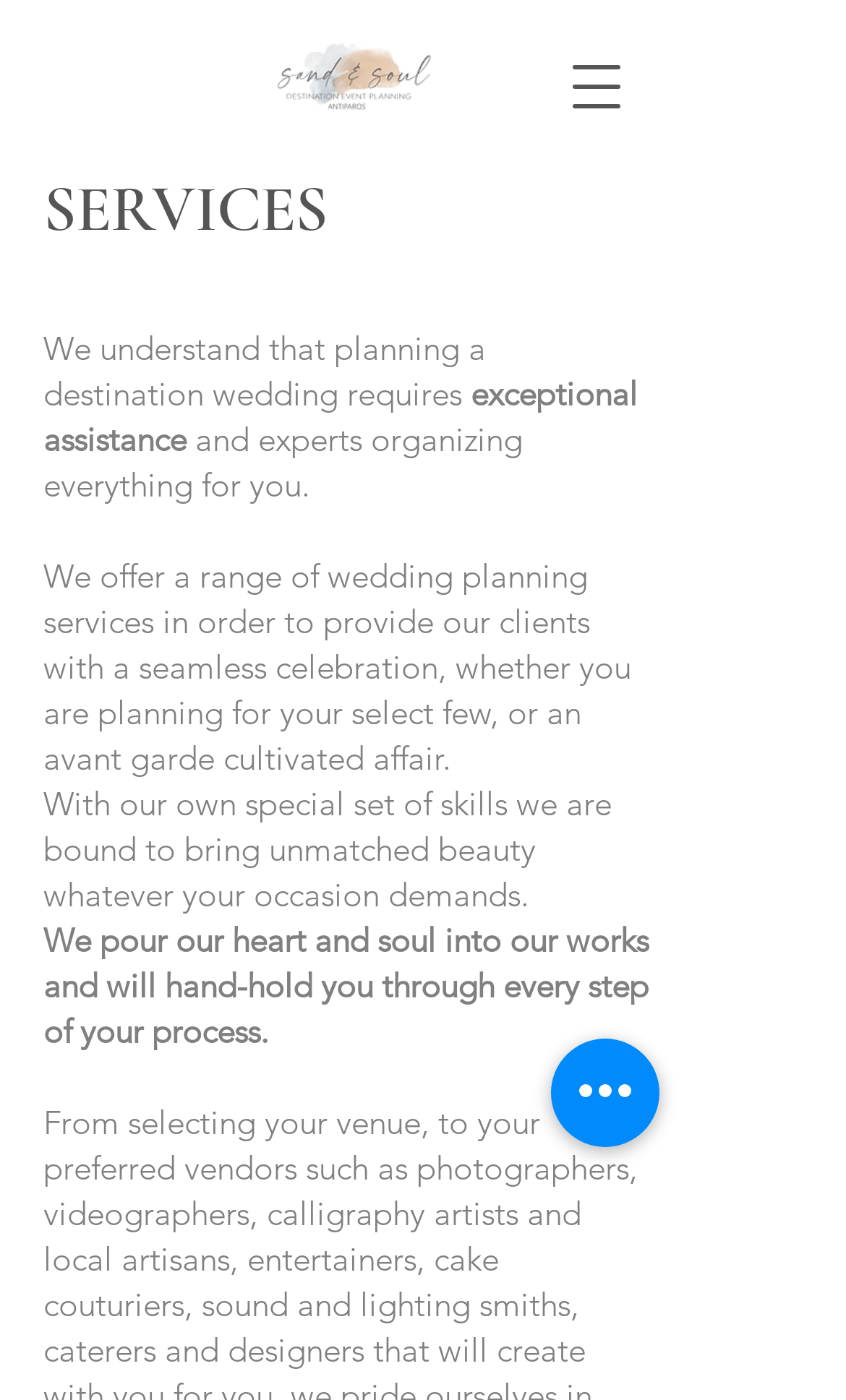Explain the webpage in detail.

The webpage is about the services offered by Mysite, specifically focusing on wedding planning services. At the top-right corner, there is a button to open the navigation menu. Below this button, a prominent heading "SERVICES" is displayed. 

Under the heading, there are five paragraphs of text that describe the services provided. The first paragraph explains that planning a destination wedding requires exceptional assistance and experts to organize everything. The second paragraph elaborates on the range of wedding planning services offered to provide a seamless celebration, whether it's an intimate gathering or a grand affair. The third paragraph highlights the unique skills of the service providers, promising to bring unmatched beauty to any occasion. The fourth paragraph assures clients that they will be guided through every step of the process with care and attention. 

At the bottom-right corner, there is a "Quick actions" button.